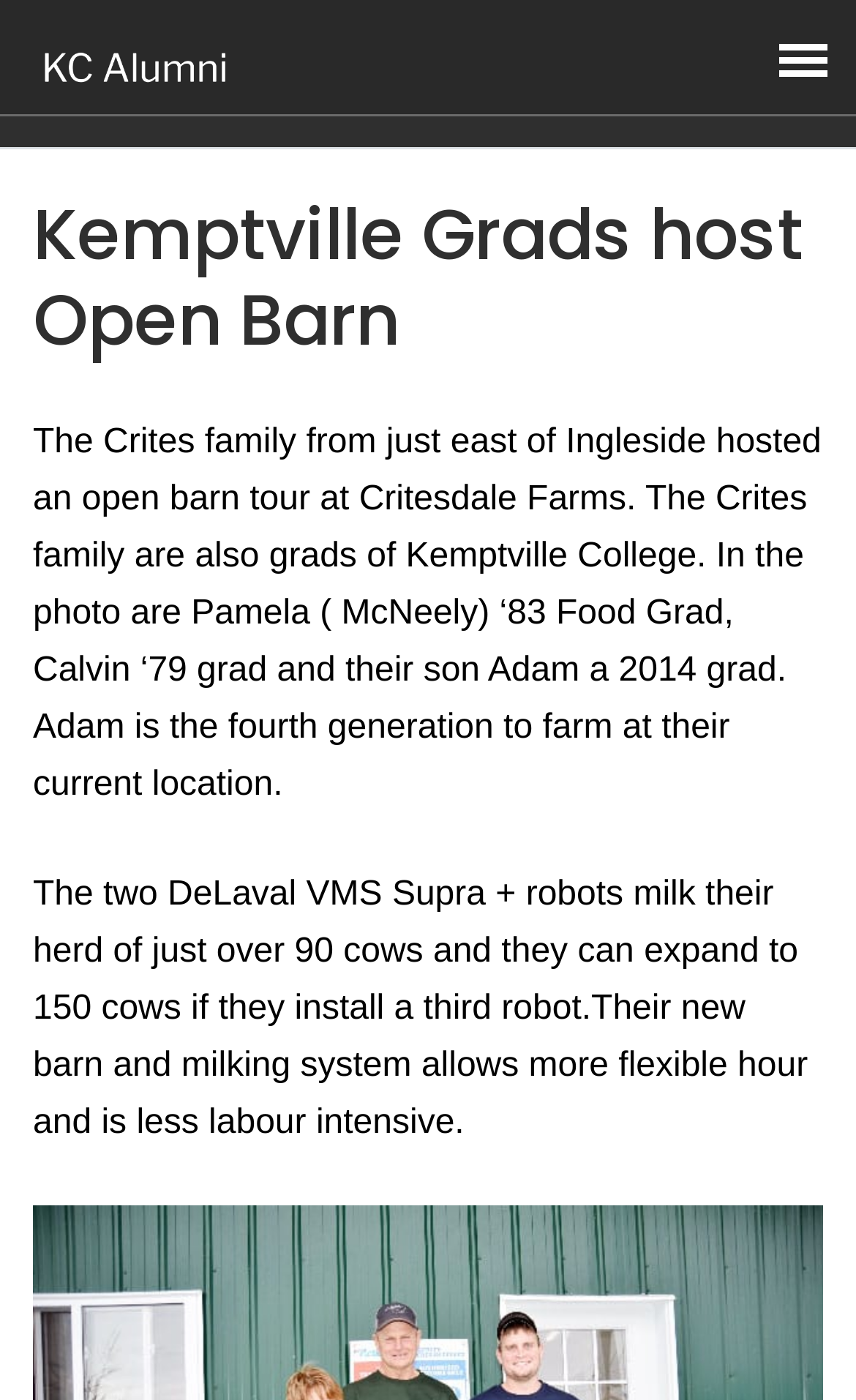Using a single word or phrase, answer the following question: 
What is the name of the person who graduated in 1983?

Pamela (McNeely)